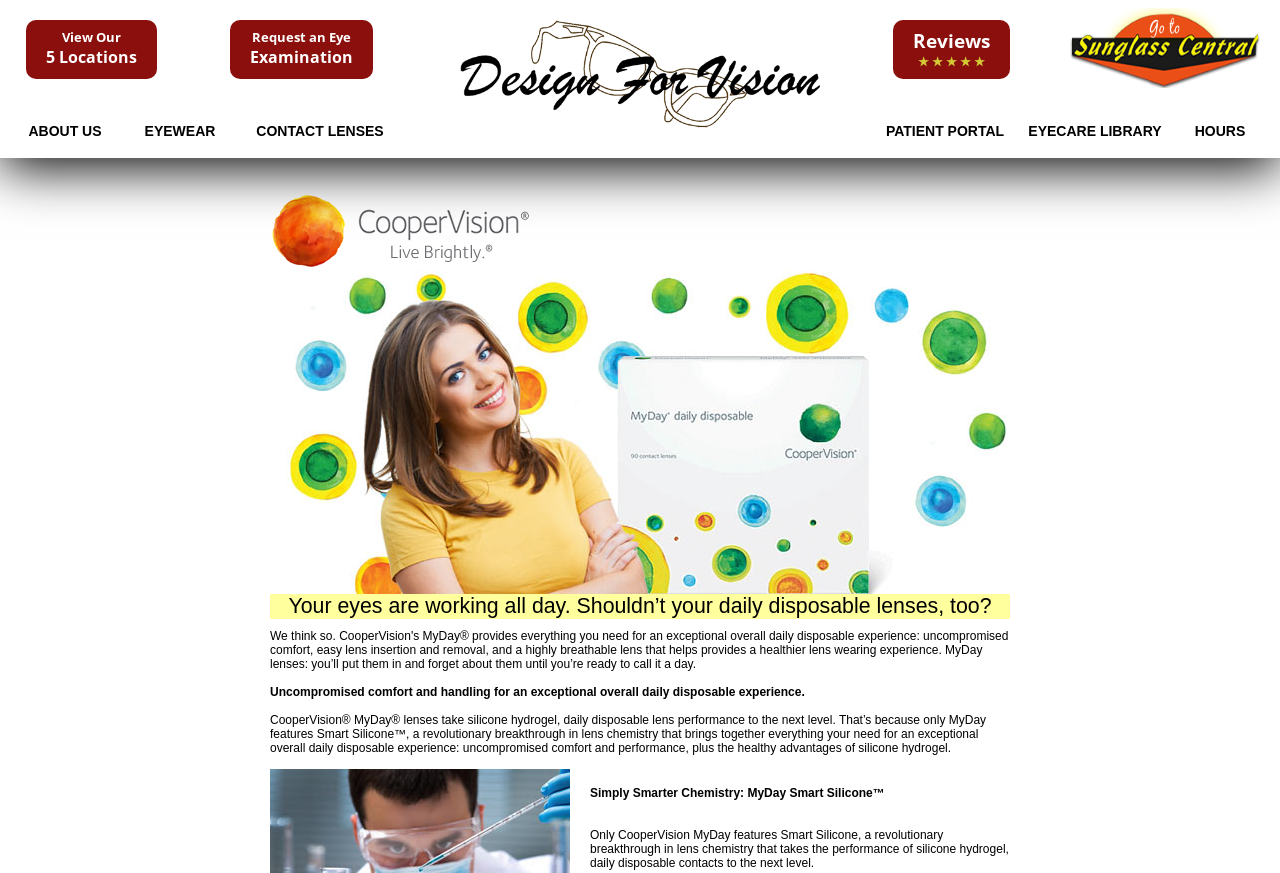Please provide a brief answer to the question using only one word or phrase: 
How many locations does the company have?

5